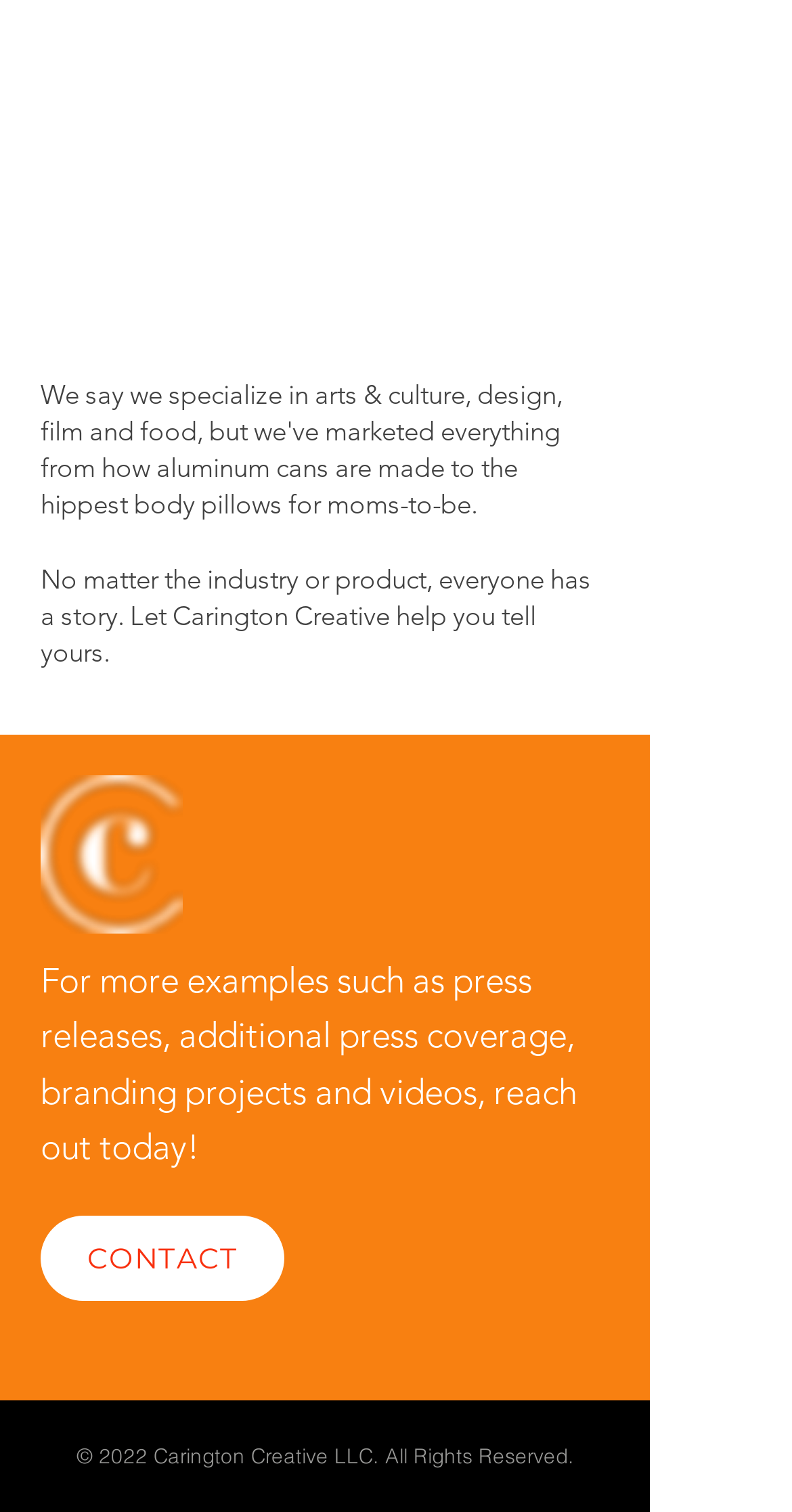Using the webpage screenshot, find the UI element described by CONTACT. Provide the bounding box coordinates in the format (top-left x, top-left y, bottom-right x, bottom-right y), ensuring all values are floating point numbers between 0 and 1.

[0.051, 0.804, 0.359, 0.86]